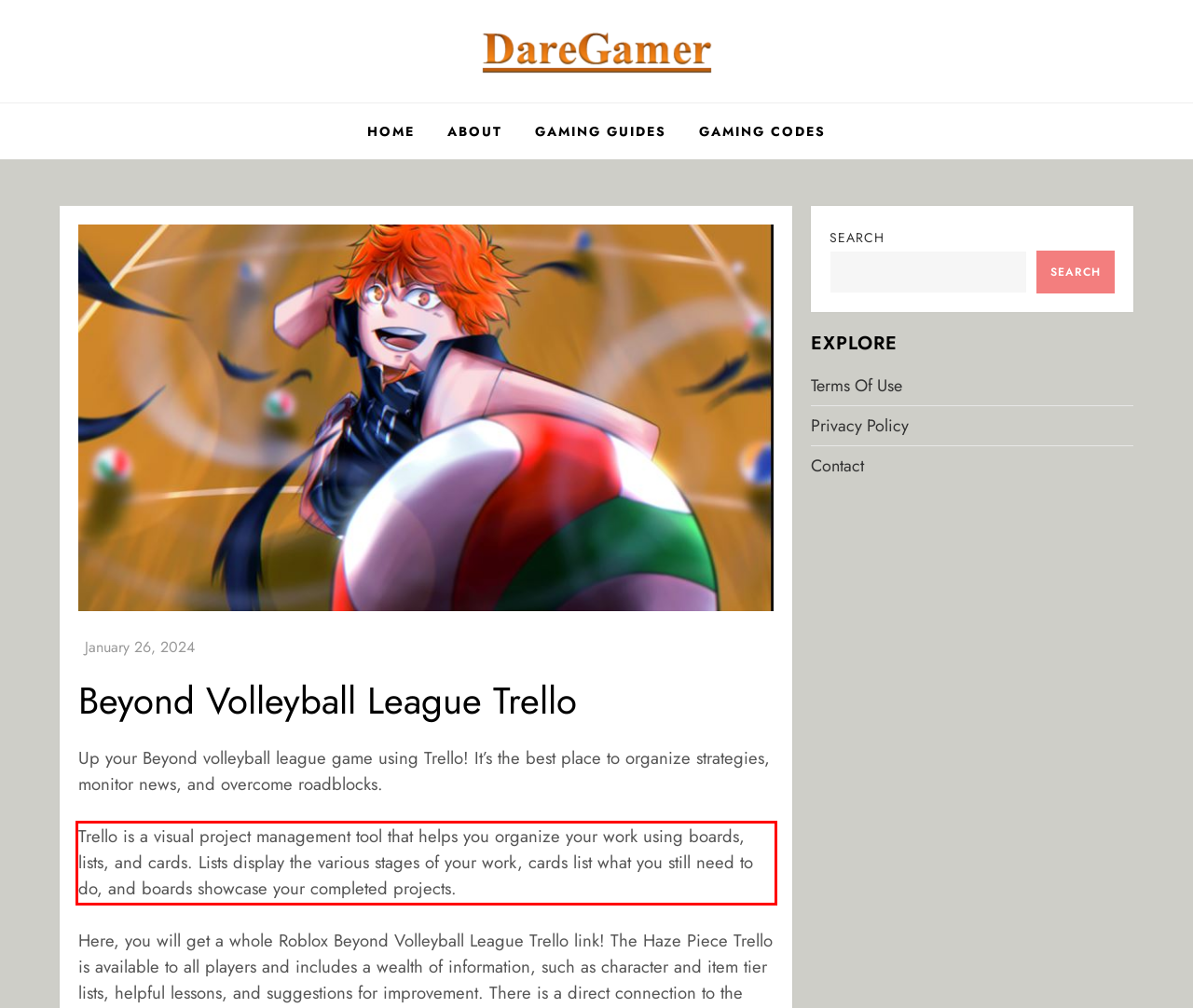You are presented with a webpage screenshot featuring a red bounding box. Perform OCR on the text inside the red bounding box and extract the content.

Trello is a visual project management tool that helps you organize your work using boards, lists, and cards. Lists display the various stages of your work, cards list what you still need to do, and boards showcase your completed projects.